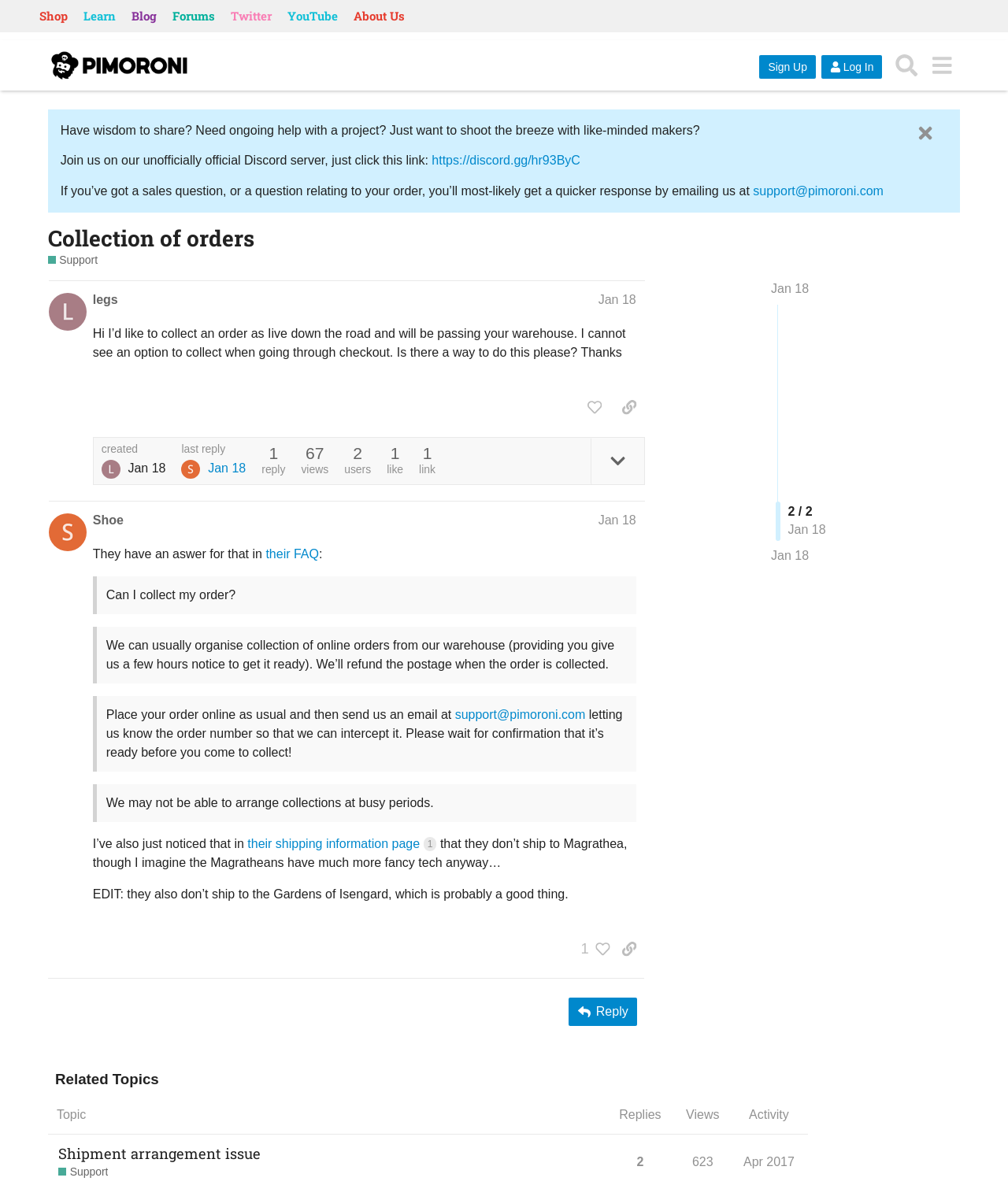What is the website's name?
Give a detailed explanation using the information visible in the image.

The website's name can be inferred from the link 'Pimoroni Buccaneers' with a bounding box coordinate of [0.047, 0.041, 0.19, 0.069] in the header section.